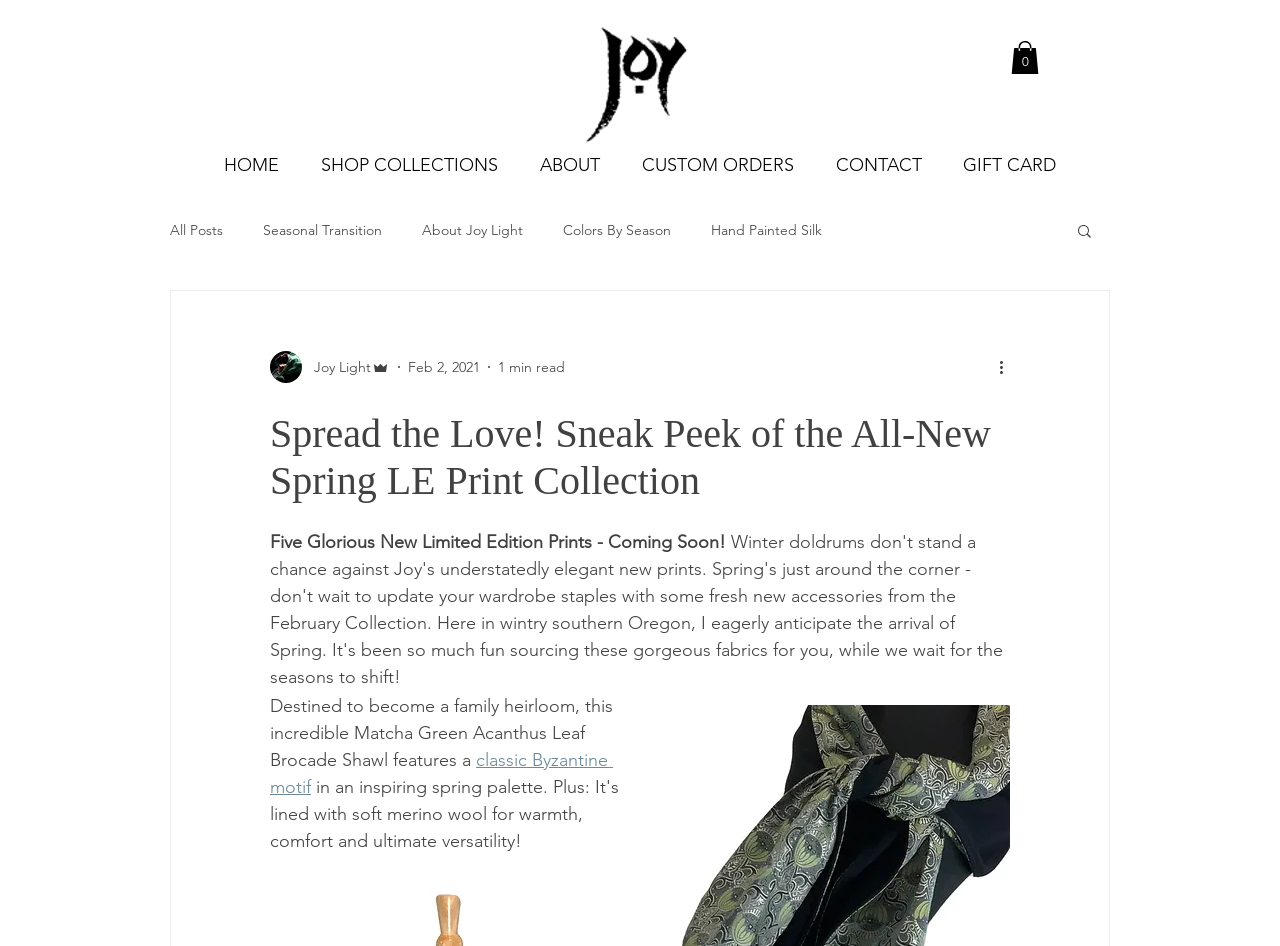What is the main topic of the blog post?
Based on the image, provide a one-word or brief-phrase response.

Spring LE Print Collection